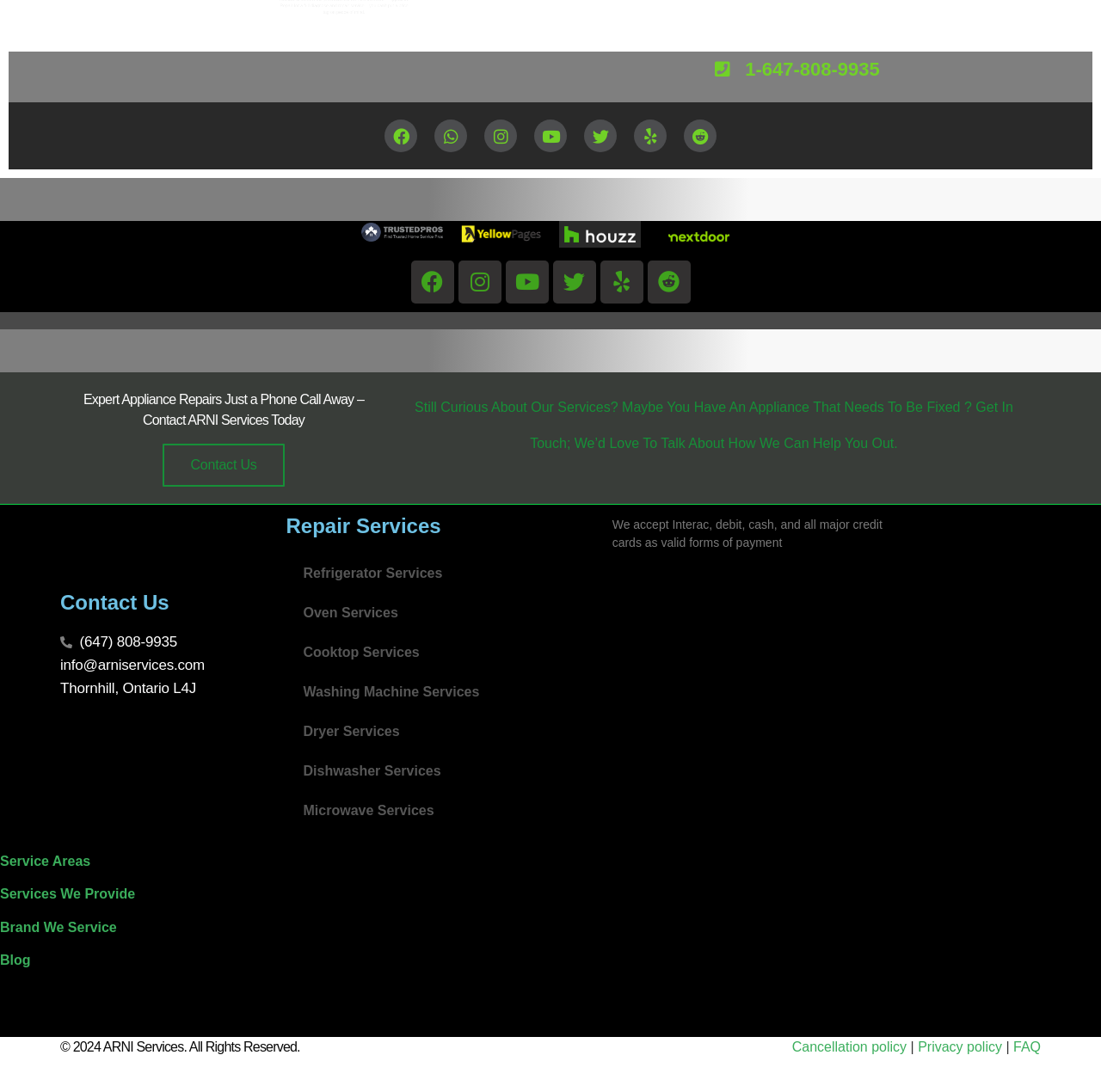Based on the element description "alt="appliance repair houzz"", predict the bounding box coordinates of the UI element.

[0.508, 0.202, 0.582, 0.227]